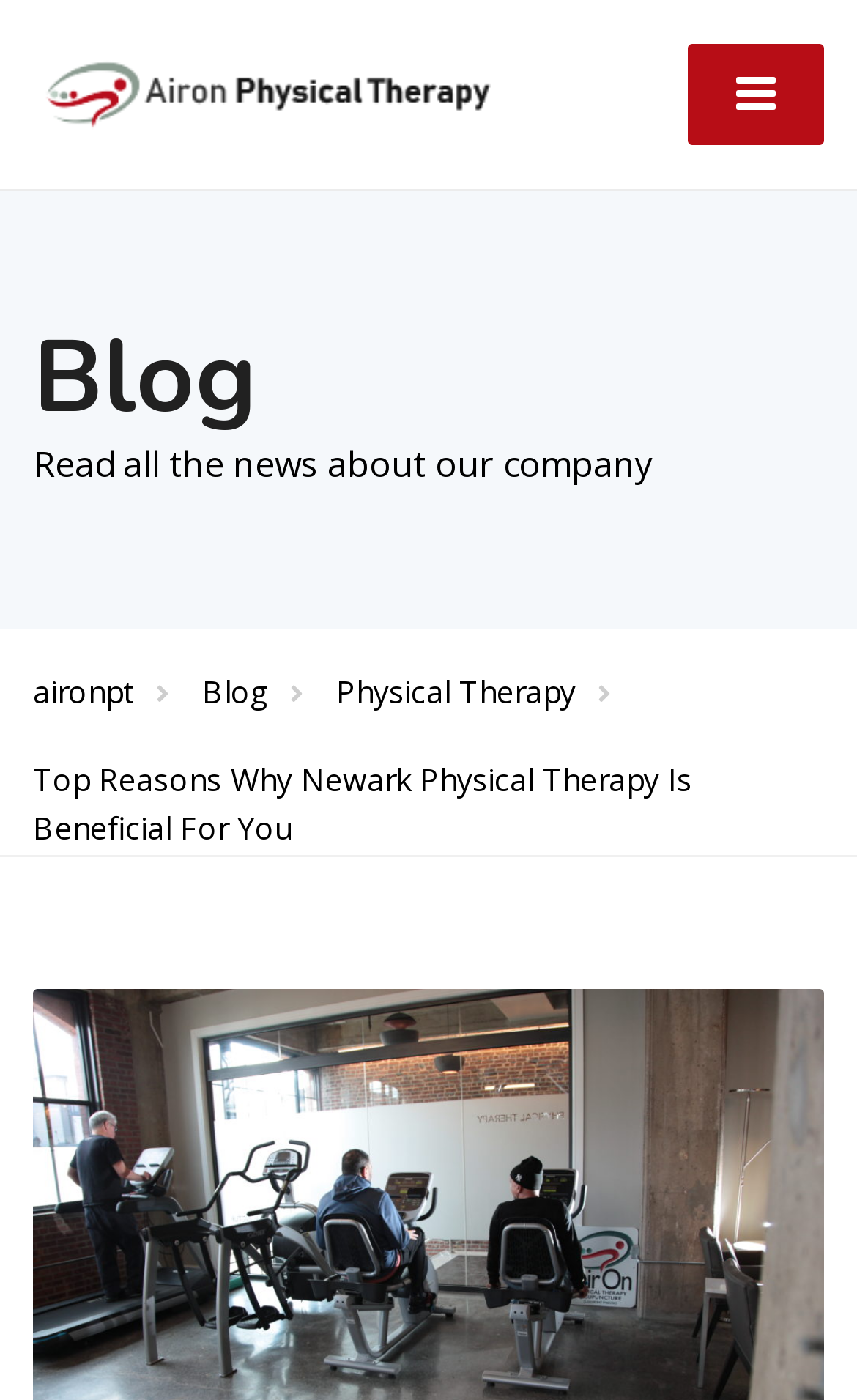Locate the bounding box coordinates of the UI element described by: "Blog". Provide the coordinates as four float numbers between 0 and 1, formatted as [left, top, right, bottom].

[0.236, 0.448, 0.392, 0.54]